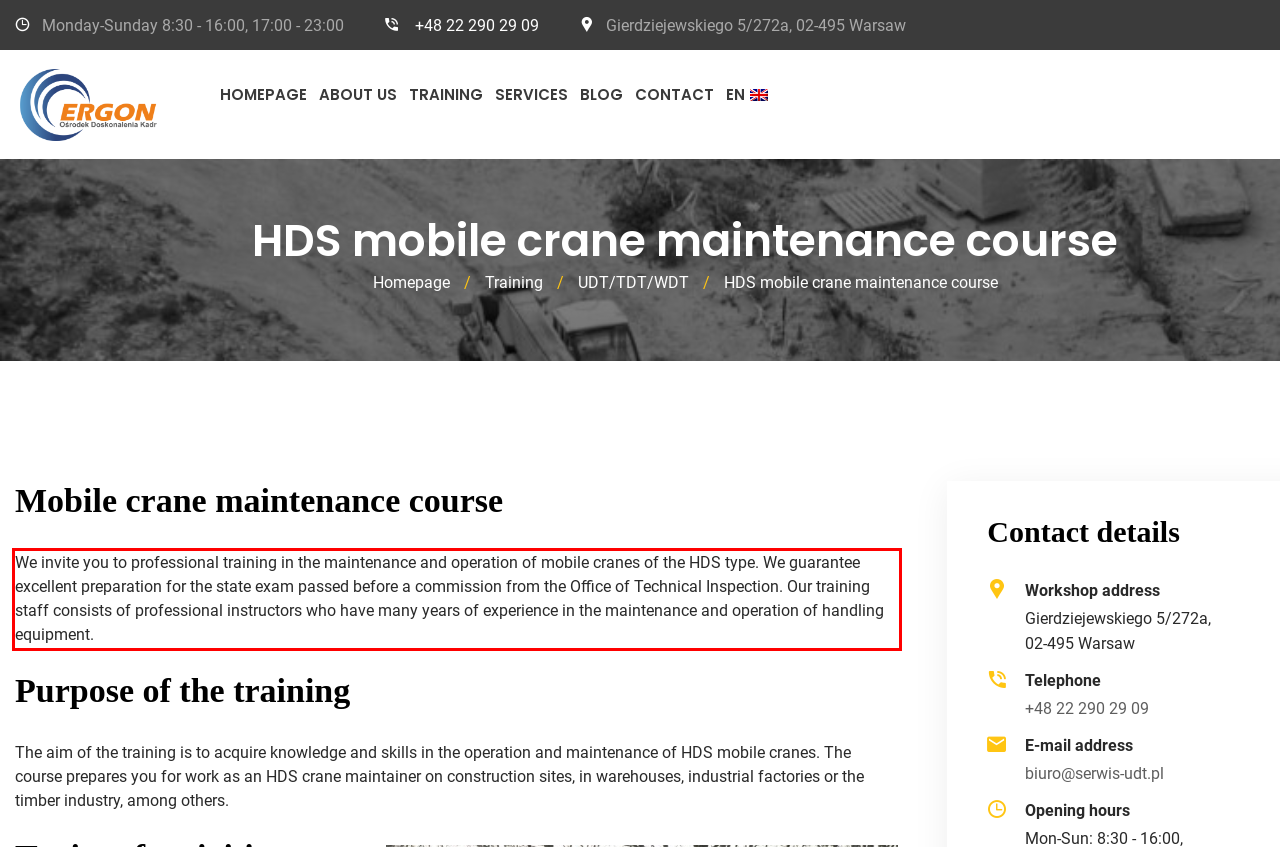Please examine the screenshot of the webpage and read the text present within the red rectangle bounding box.

We invite you to professional training in the maintenance and operation of mobile cranes of the HDS type. We guarantee excellent preparation for the state exam passed before a commission from the Office of Technical Inspection. Our training staff consists of professional instructors who have many years of experience in the maintenance and operation of handling equipment.